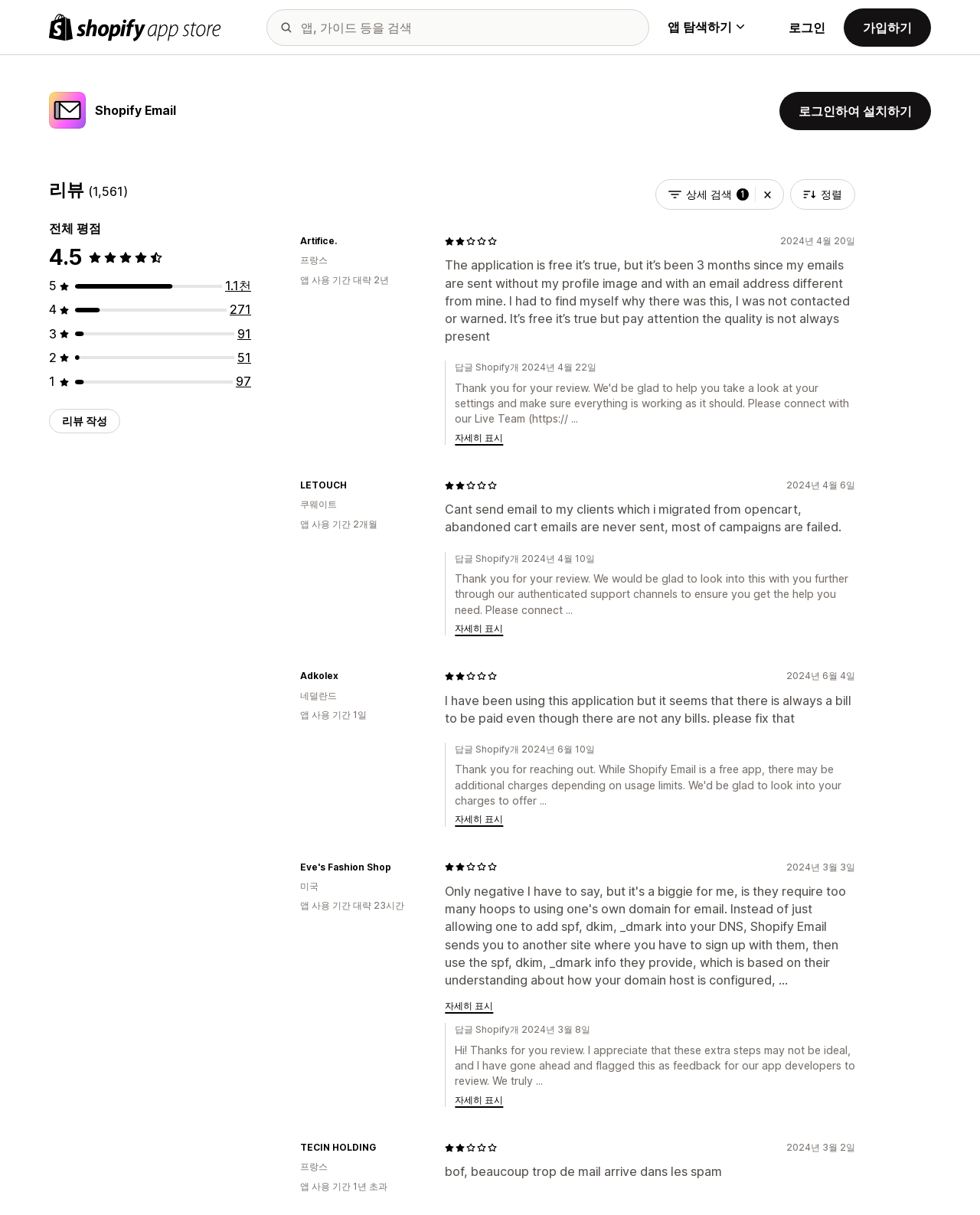Determine the coordinates of the bounding box that should be clicked to complete the instruction: "Filter search results". The coordinates should be represented by four float numbers between 0 and 1: [left, top, right, bottom].

[0.669, 0.147, 0.8, 0.173]